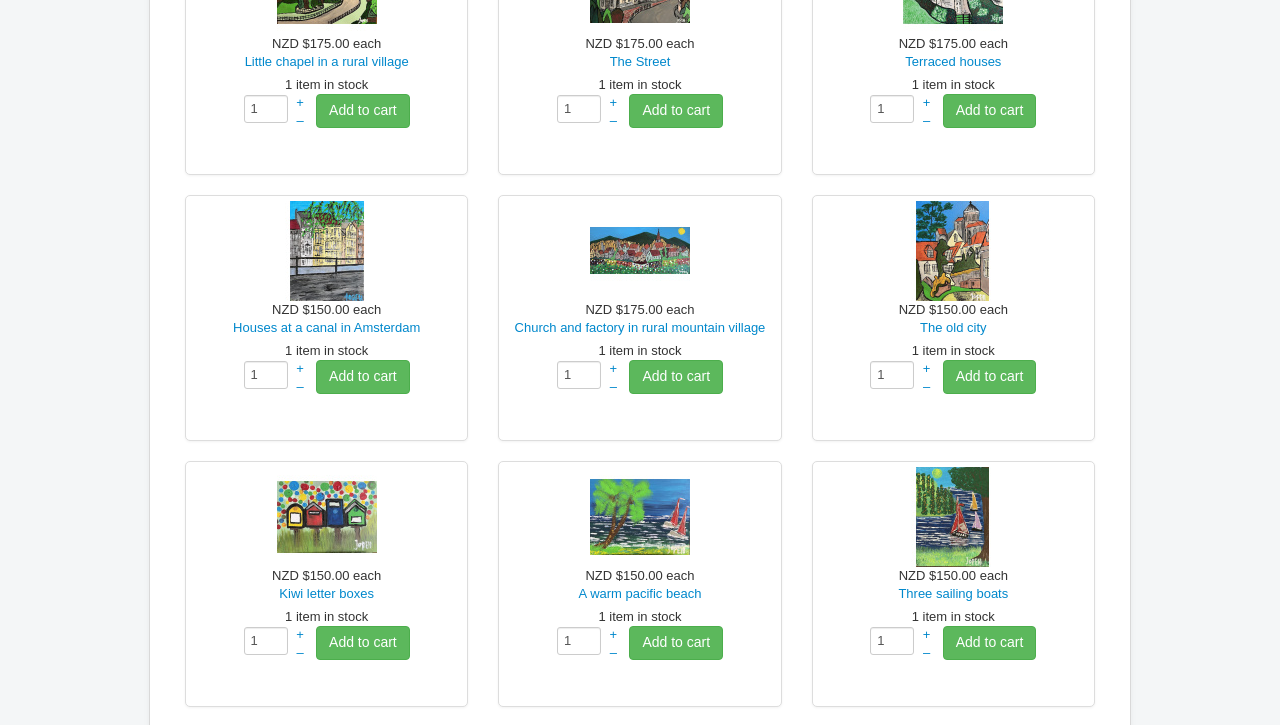Pinpoint the bounding box coordinates of the clickable element to carry out the following instruction: "Click the 'Home' link."

None